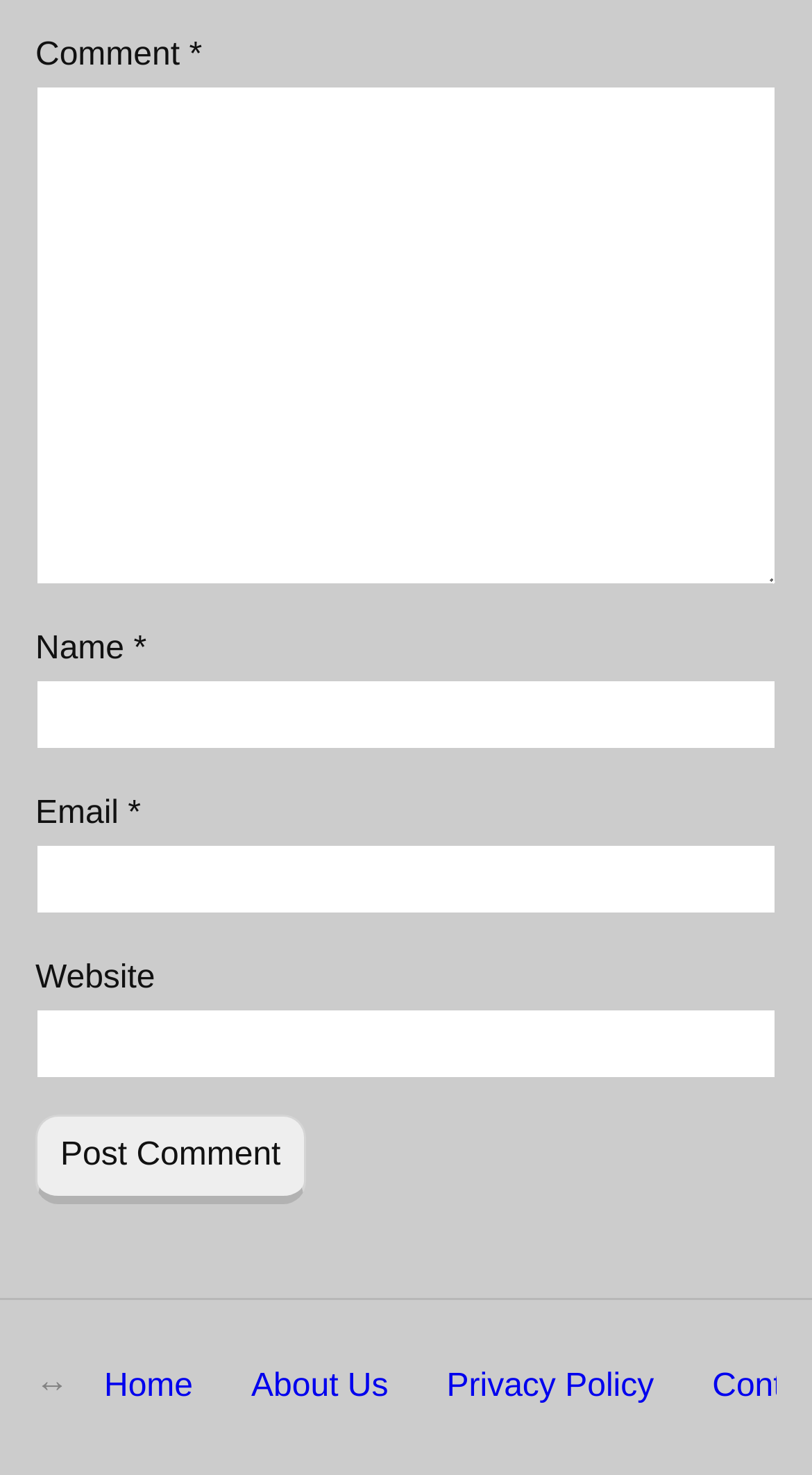Identify the bounding box for the element characterized by the following description: "name="submit" value="Post Comment"".

[0.044, 0.756, 0.376, 0.816]